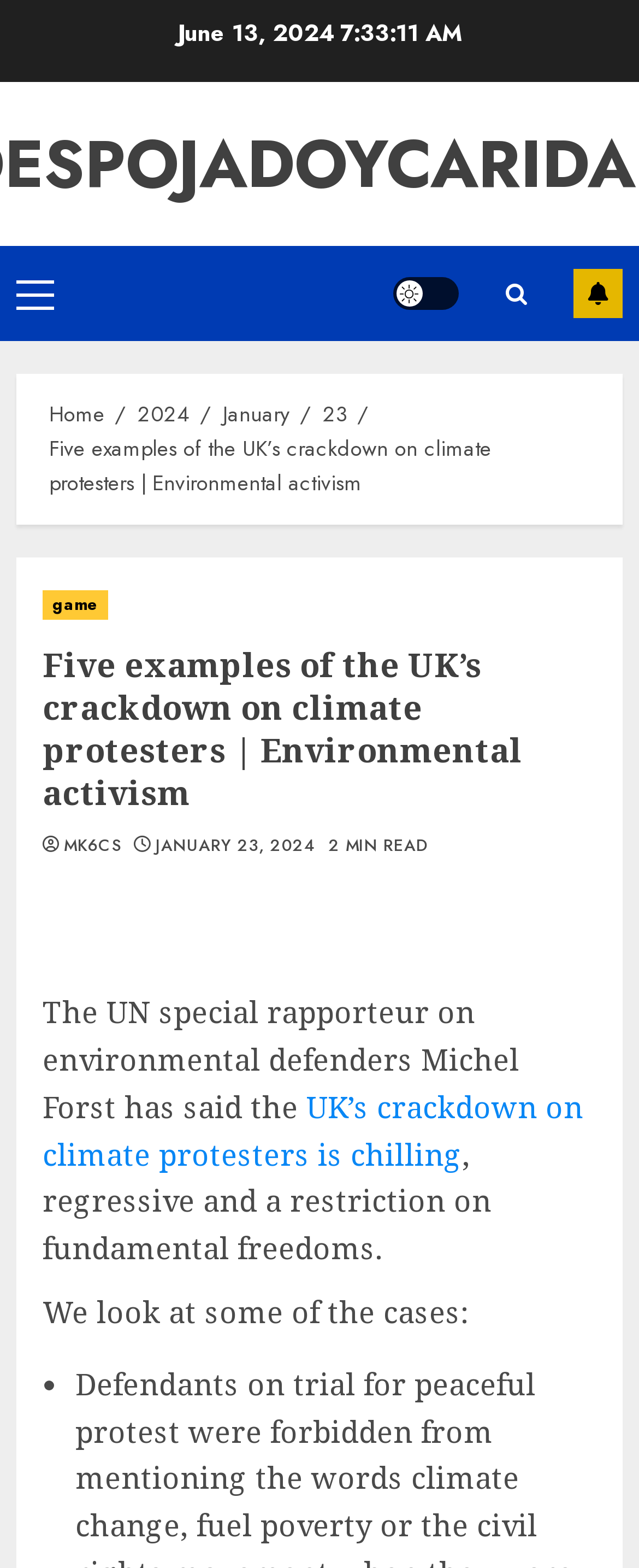Locate the bounding box coordinates for the element described below: "game". The coordinates must be four float values between 0 and 1, formatted as [left, top, right, bottom].

[0.067, 0.377, 0.17, 0.396]